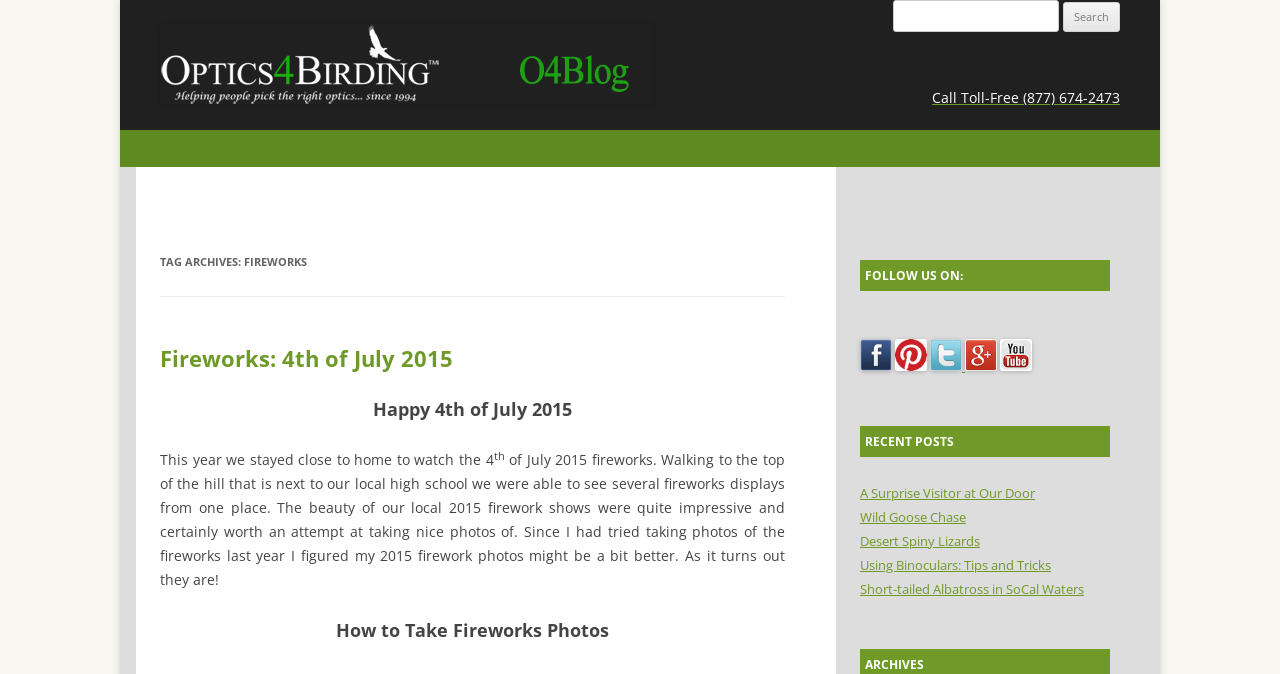What is the topic of the first blog post? From the image, respond with a single word or brief phrase.

Fireworks